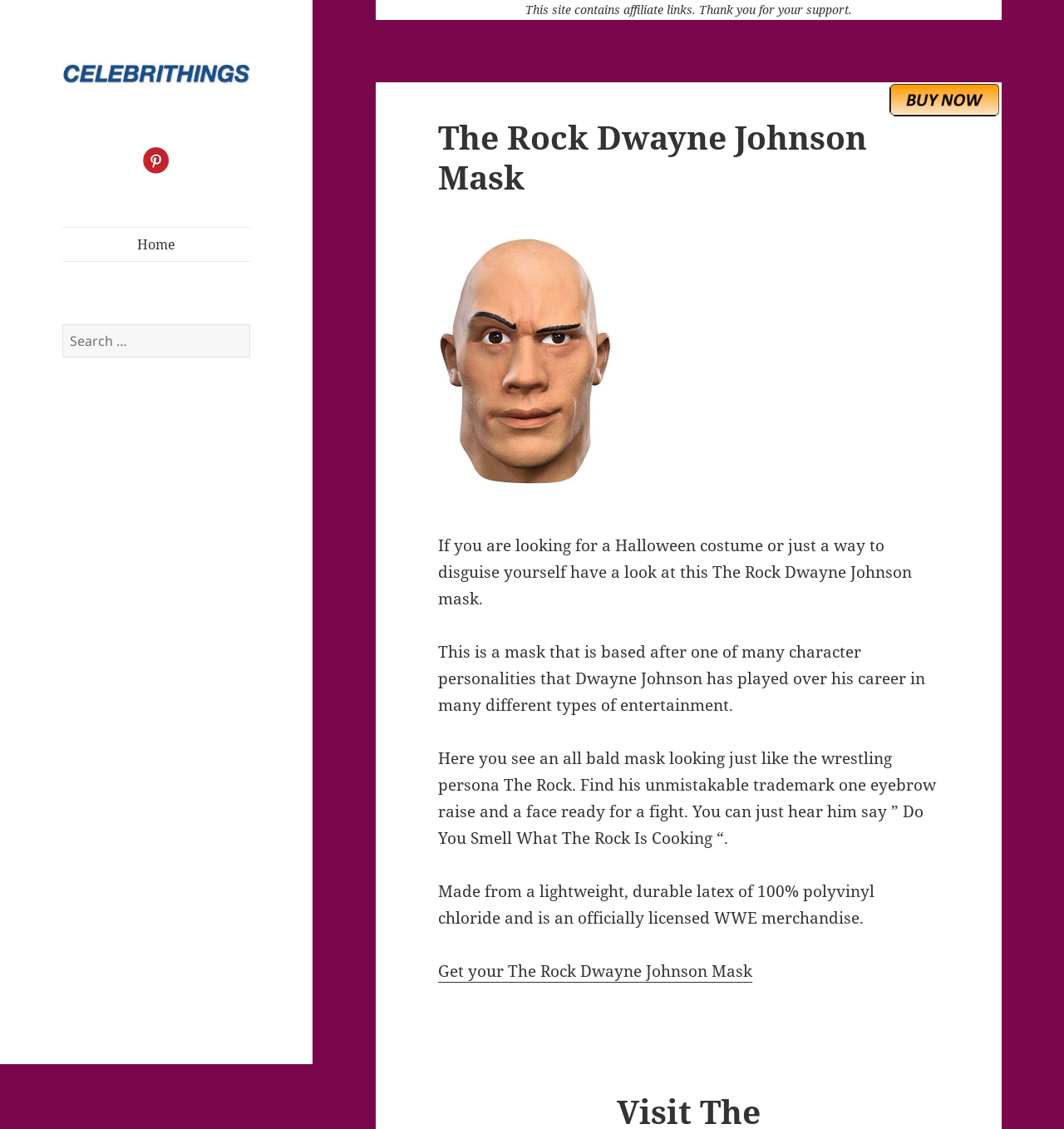Answer the question using only one word or a concise phrase: What is the licensing status of the mask?

Officially licensed WWE merchandise